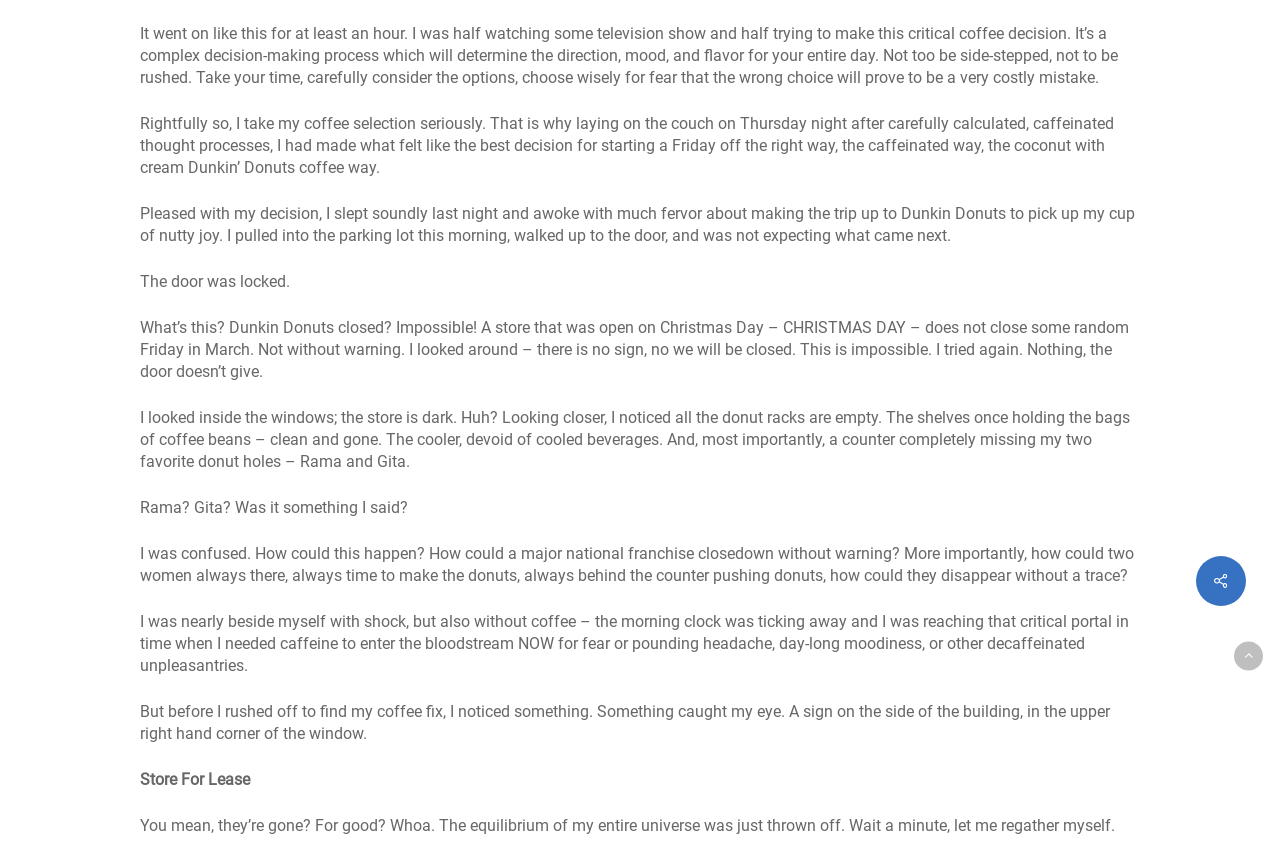Identify the bounding box of the UI element described as follows: "parent_node: HOME aria-label="Back to top"". Provide the coordinates as four float numbers in the range of 0 to 1 [left, top, right, bottom].

[0.964, 0.763, 0.987, 0.797]